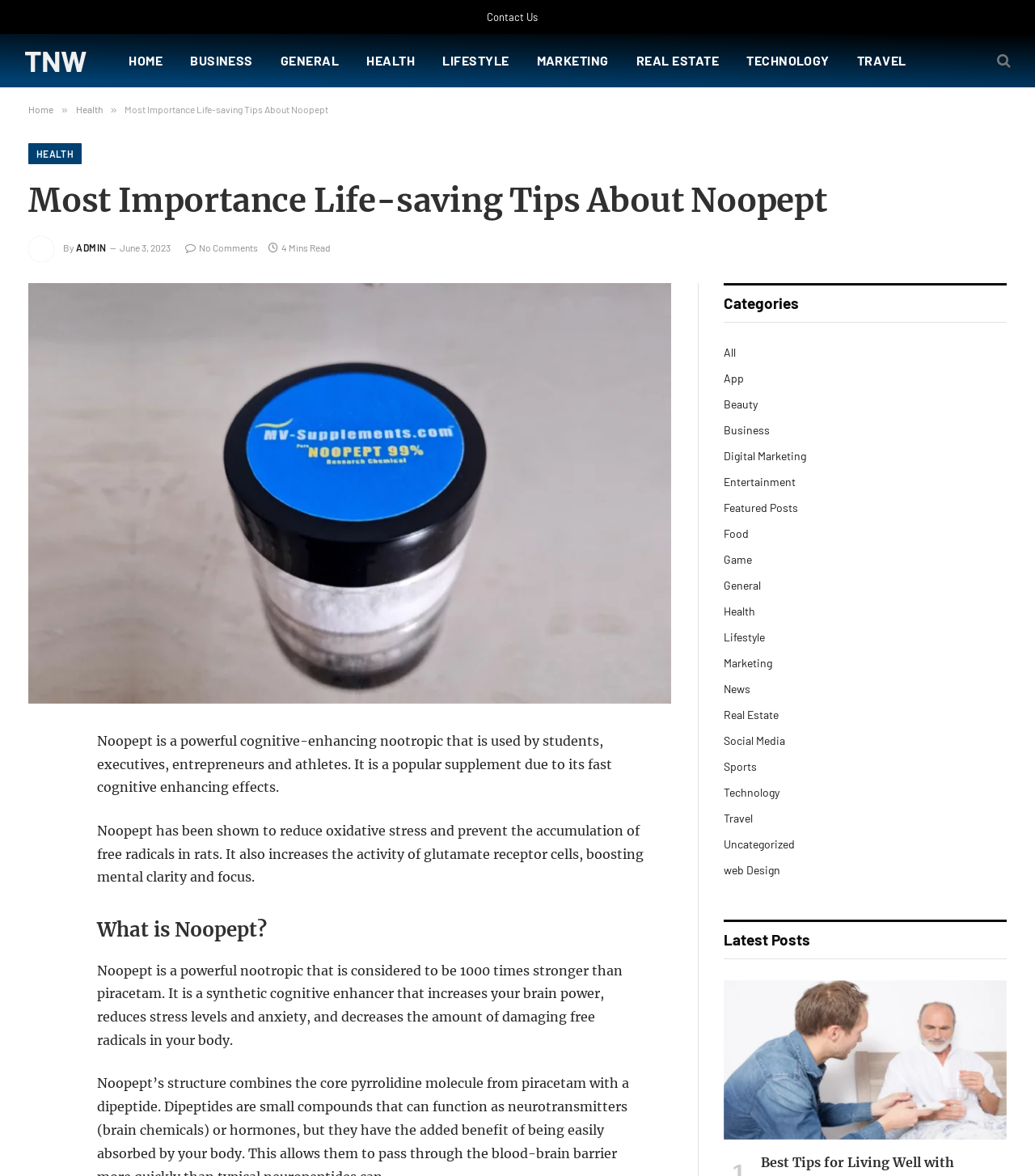What is the name of the nootropic supplement discussed in the article?
Give a comprehensive and detailed explanation for the question.

I determined the name of the nootropic supplement by reading the article content, which mentions 'Noopept' as a powerful cognitive-enhancing nootropic. The article provides information about the benefits and effects of Noopept.